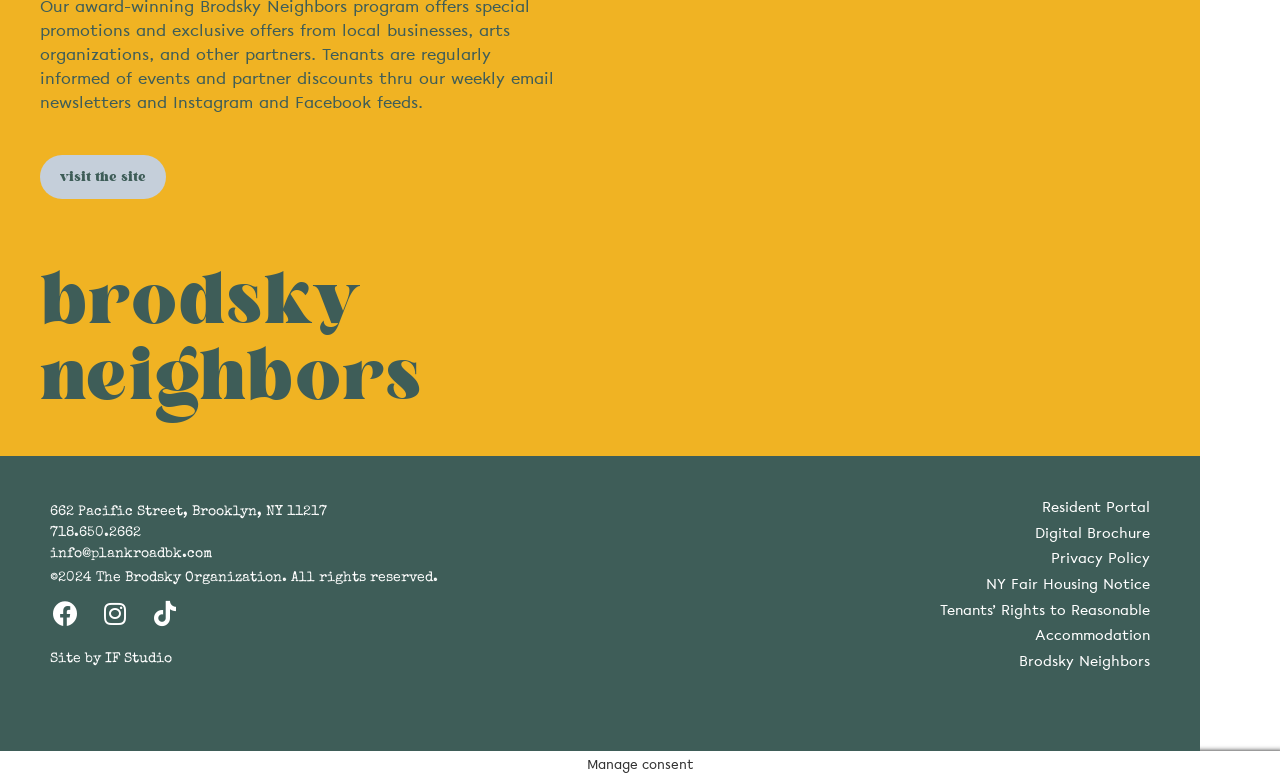Can you find the bounding box coordinates of the area I should click to execute the following instruction: "contact us via phone"?

[0.039, 0.67, 0.11, 0.693]